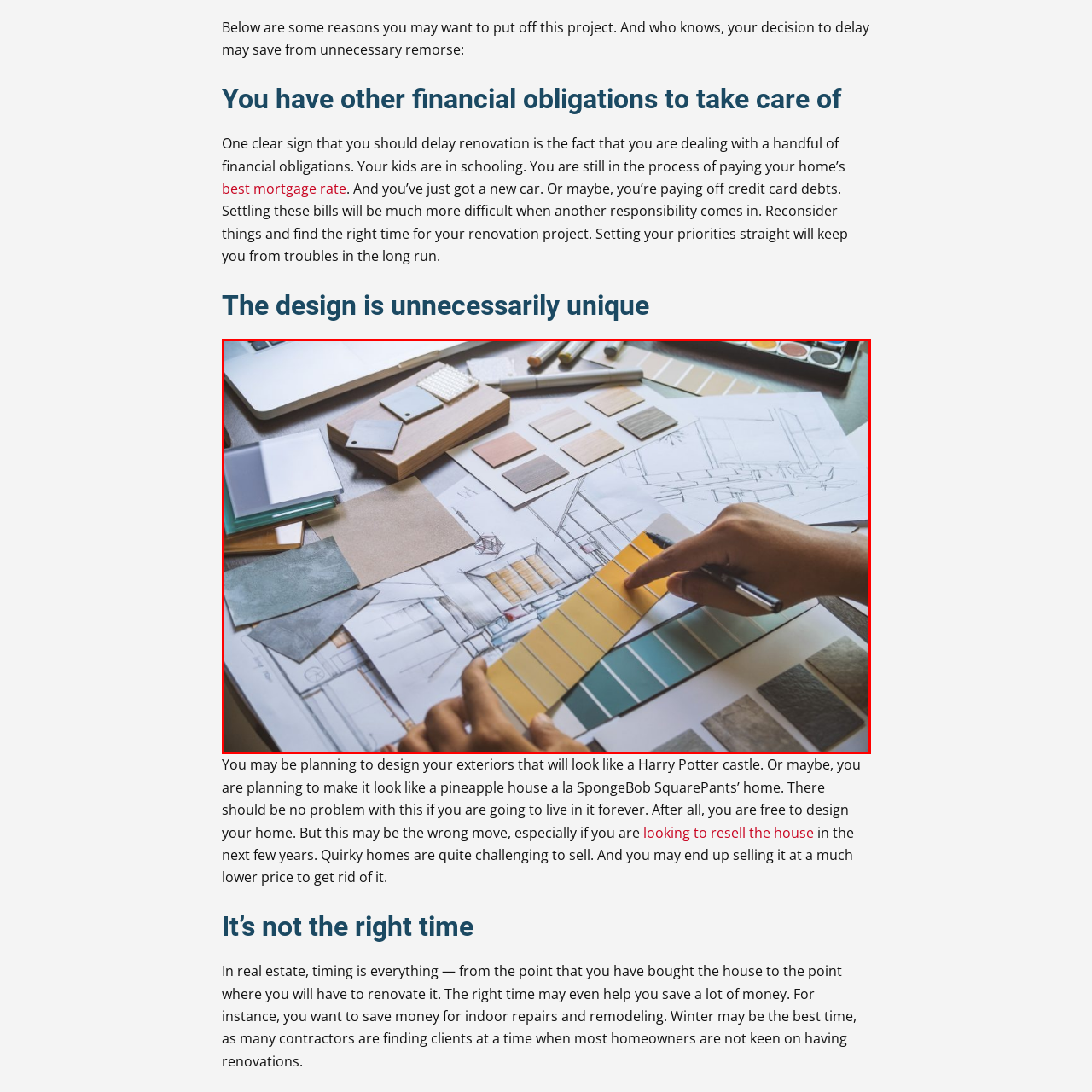Look at the image enclosed within the red outline and answer the question with a single word or phrase:
What design methods are reflected in the image?

Digital and traditional